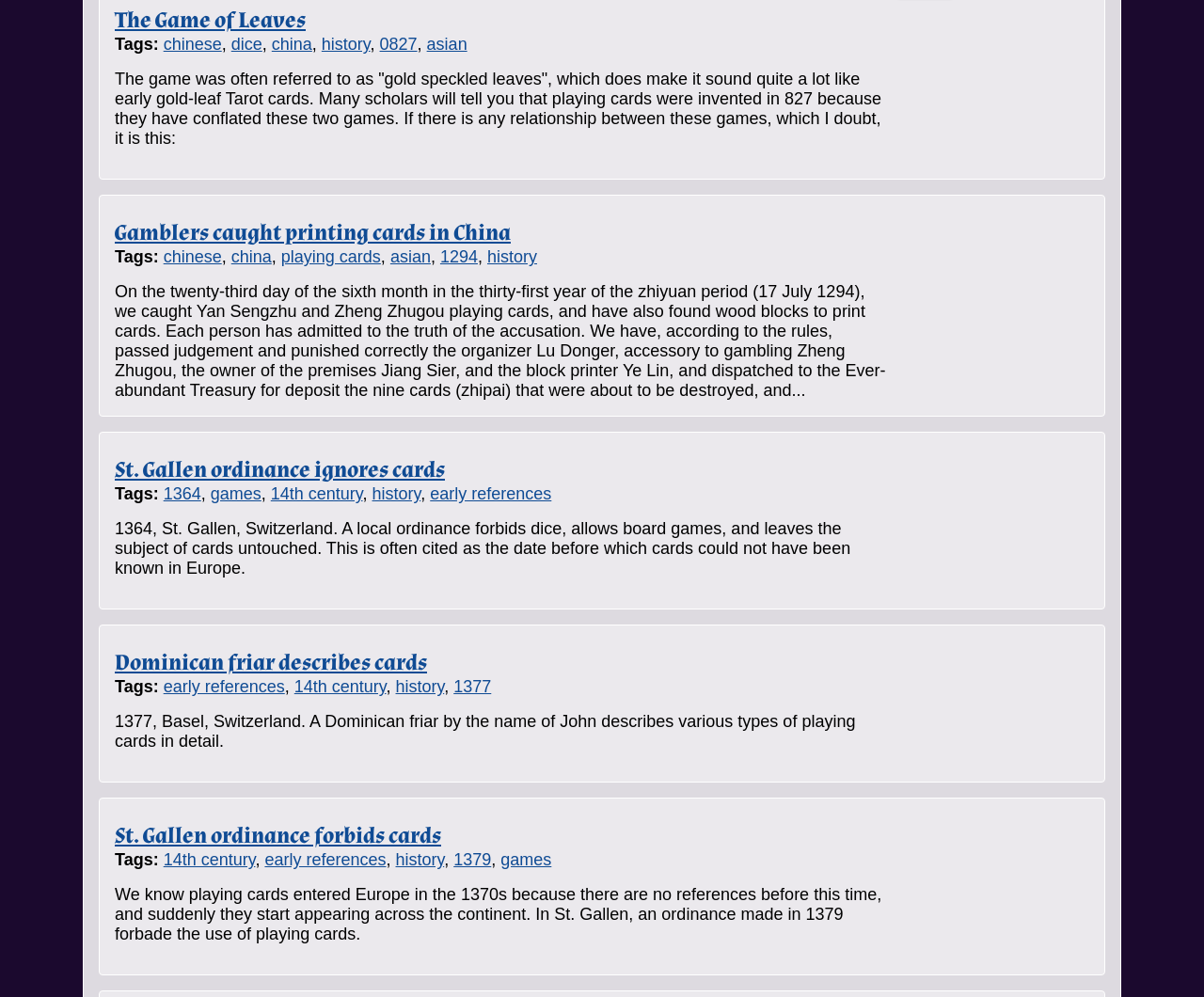Given the element description St. Gallen ordinance ignores cards, specify the bounding box coordinates of the corresponding UI element in the format (top-left x, top-left y, bottom-right x, bottom-right y). All values must be between 0 and 1.

[0.095, 0.457, 0.37, 0.486]